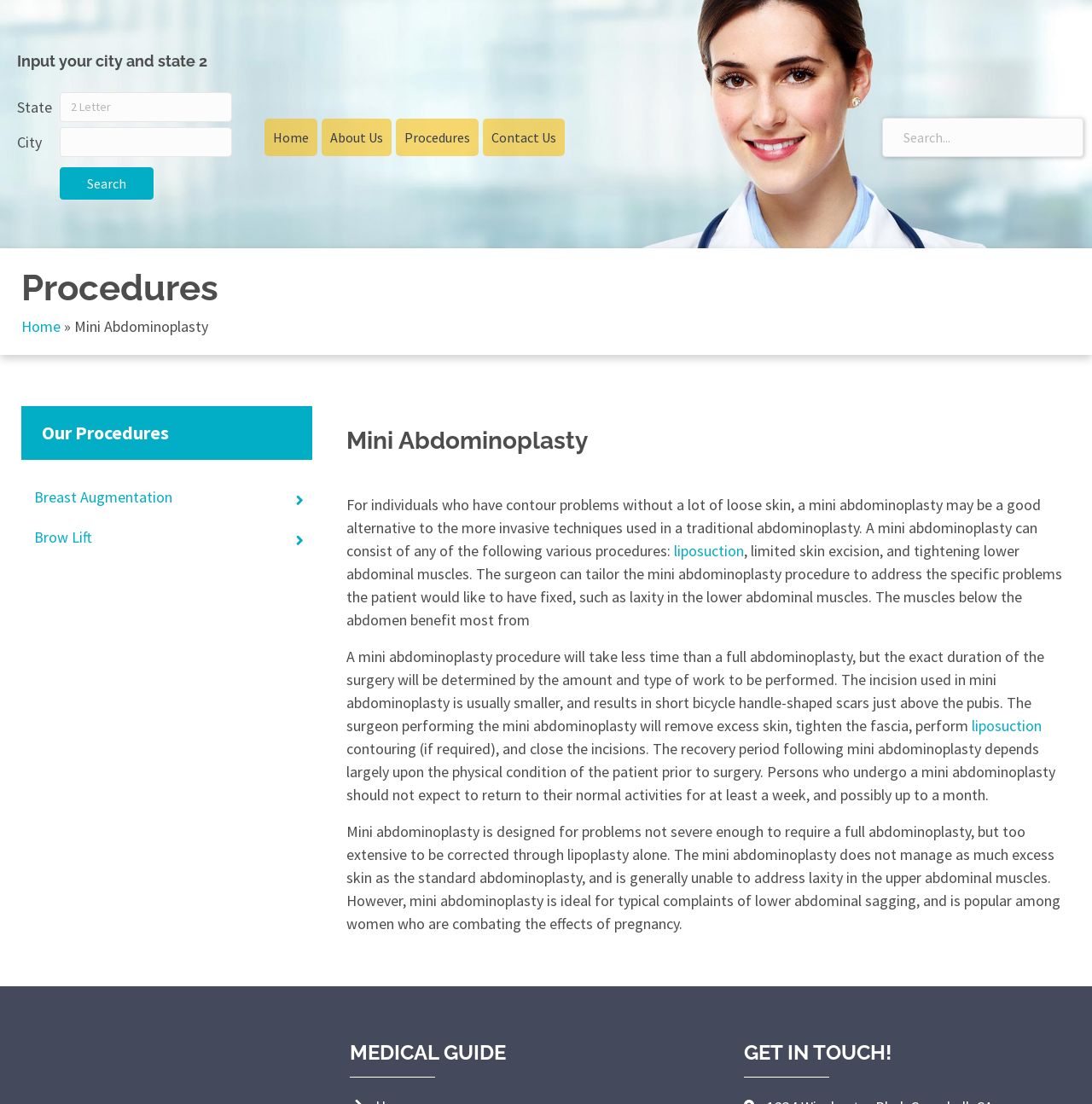What is the main navigation menu?
Based on the image content, provide your answer in one word or a short phrase.

Home, About Us, Procedures, Find a doctor, Contact Us